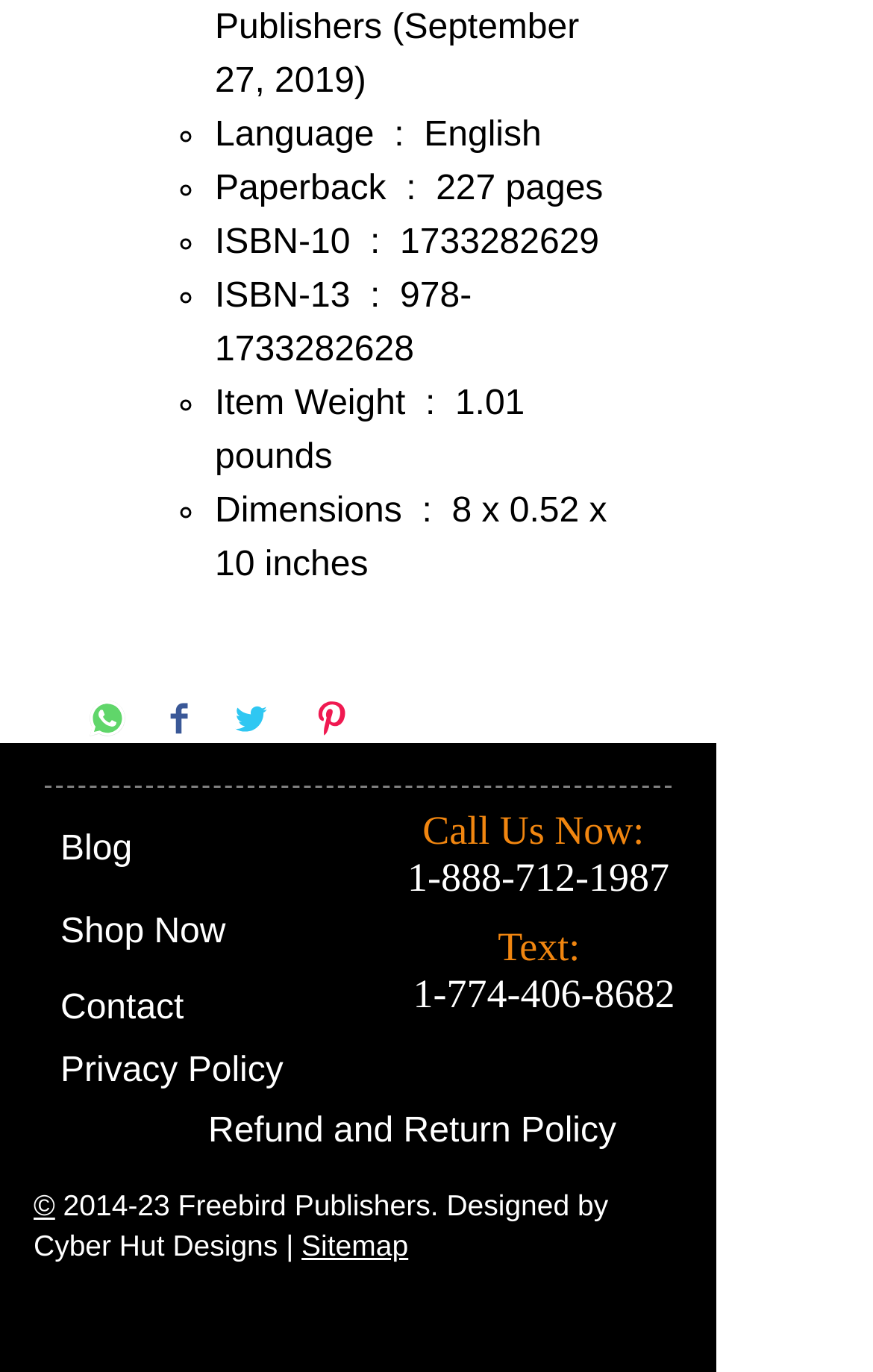Determine the bounding box coordinates for the area you should click to complete the following instruction: "Call 1-888-712-1987".

[0.467, 0.623, 0.767, 0.656]